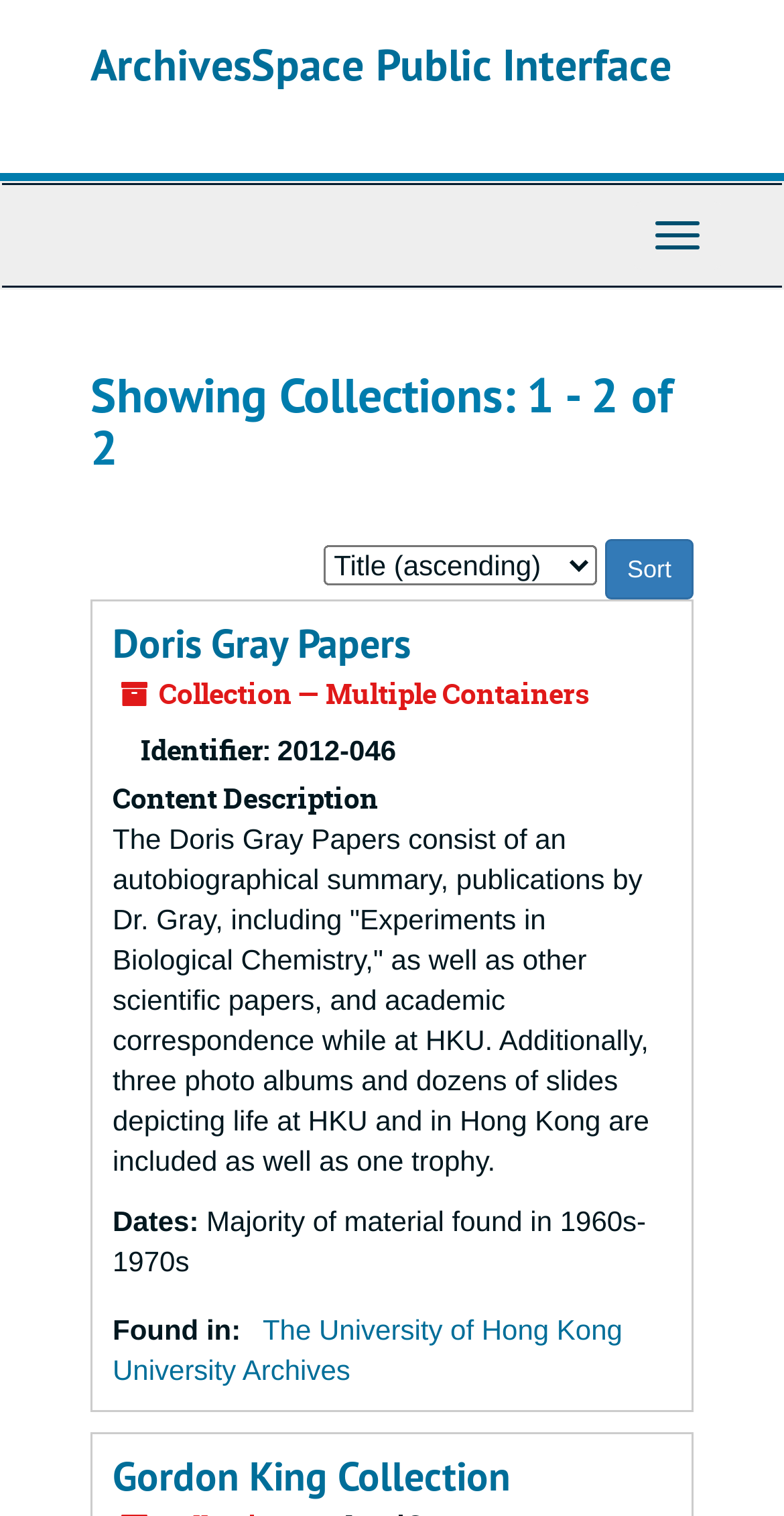Answer the following in one word or a short phrase: 
What is the content description of the Doris Gray Papers?

Autobiographical summary, publications, academic correspondence, photo albums, and slides